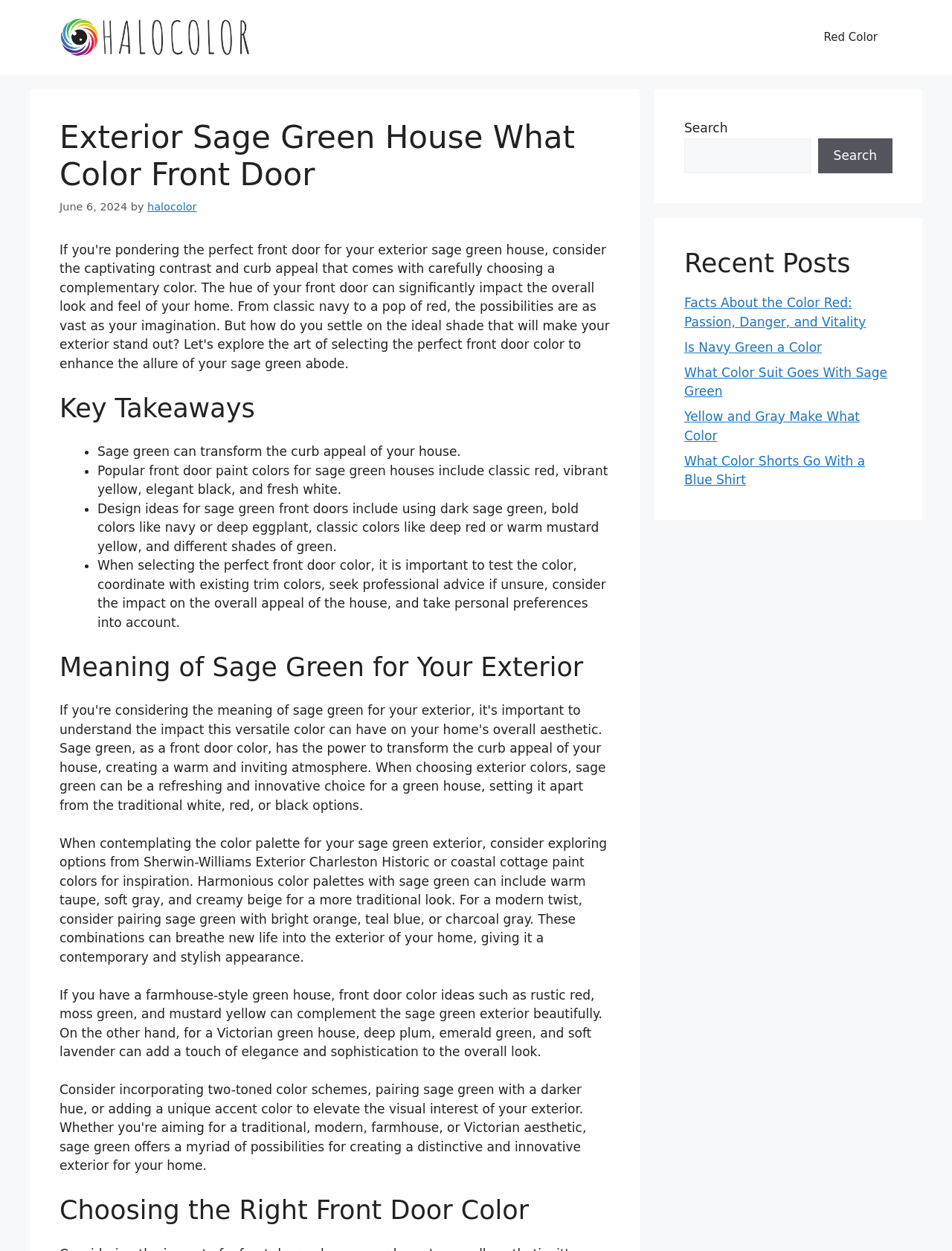Determine the bounding box coordinates for the area that needs to be clicked to fulfill this task: "Visit the HaloColor homepage". The coordinates must be given as four float numbers between 0 and 1, i.e., [left, top, right, bottom].

[0.062, 0.023, 0.266, 0.035]